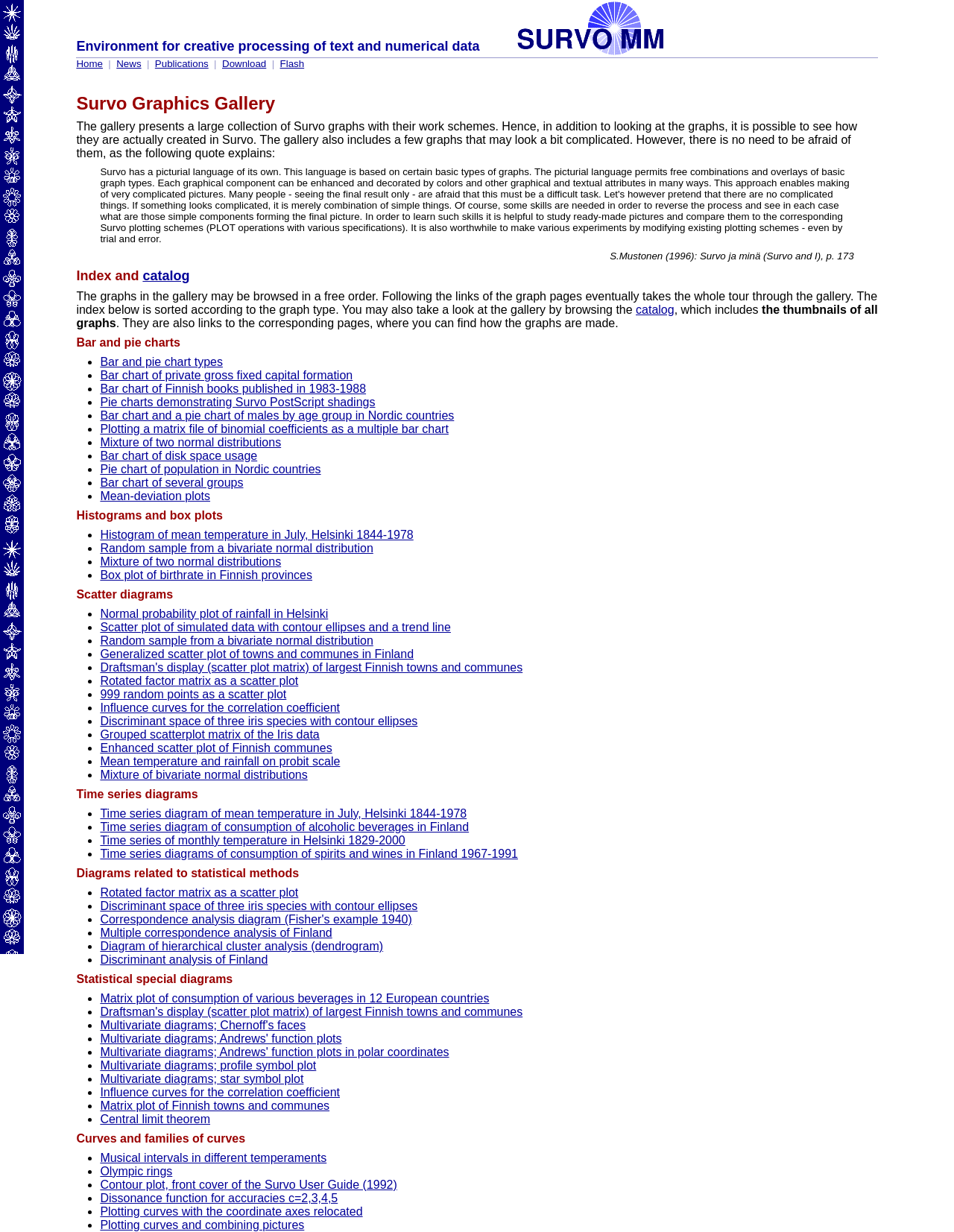Please identify the bounding box coordinates of the element's region that I should click in order to complete the following instruction: "Browse the 'News' section". The bounding box coordinates consist of four float numbers between 0 and 1, i.e., [left, top, right, bottom].

[0.122, 0.047, 0.148, 0.056]